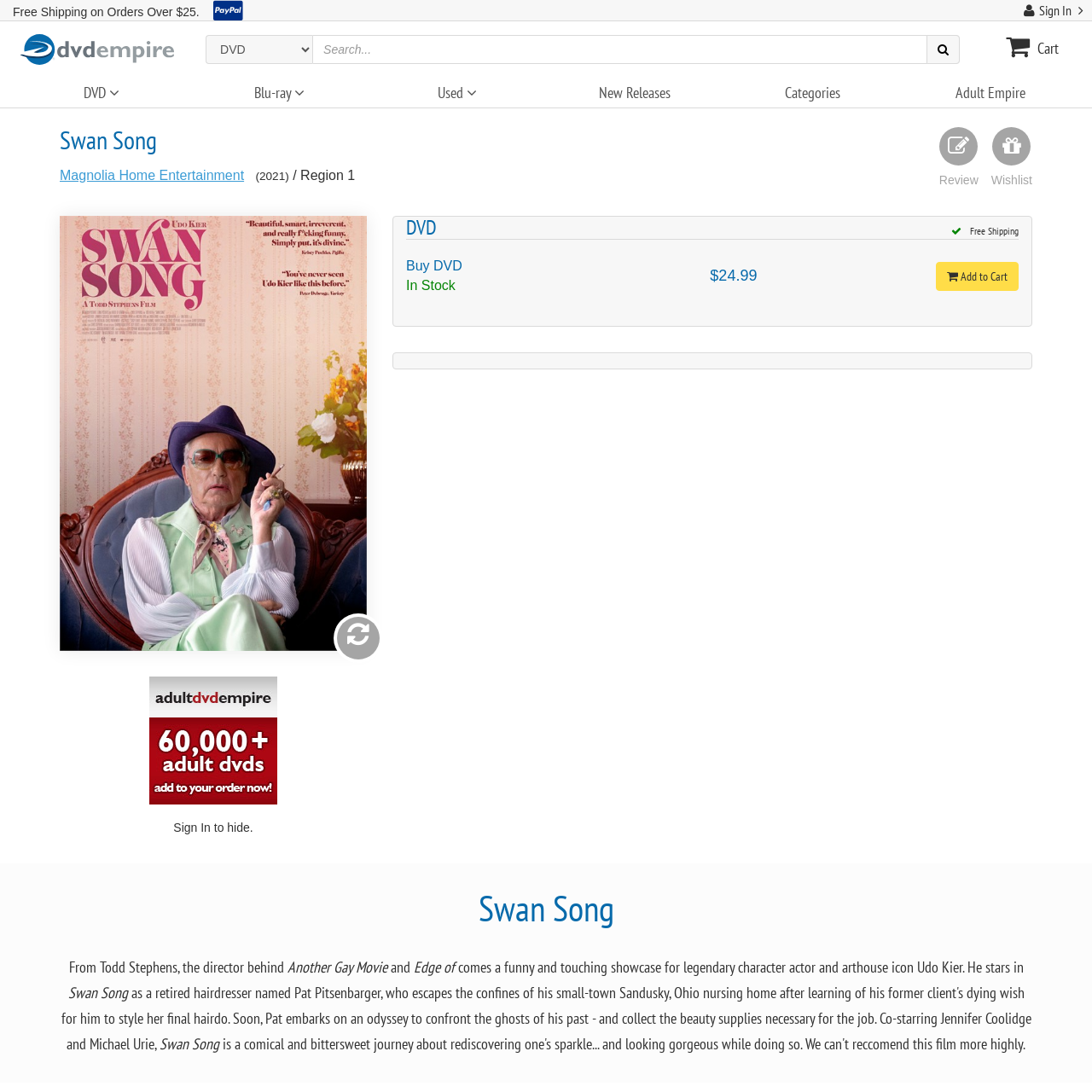Locate the bounding box of the UI element based on this description: "DVD". Provide four float numbers between 0 and 1 as [left, top, right, bottom].

[0.012, 0.071, 0.174, 0.098]